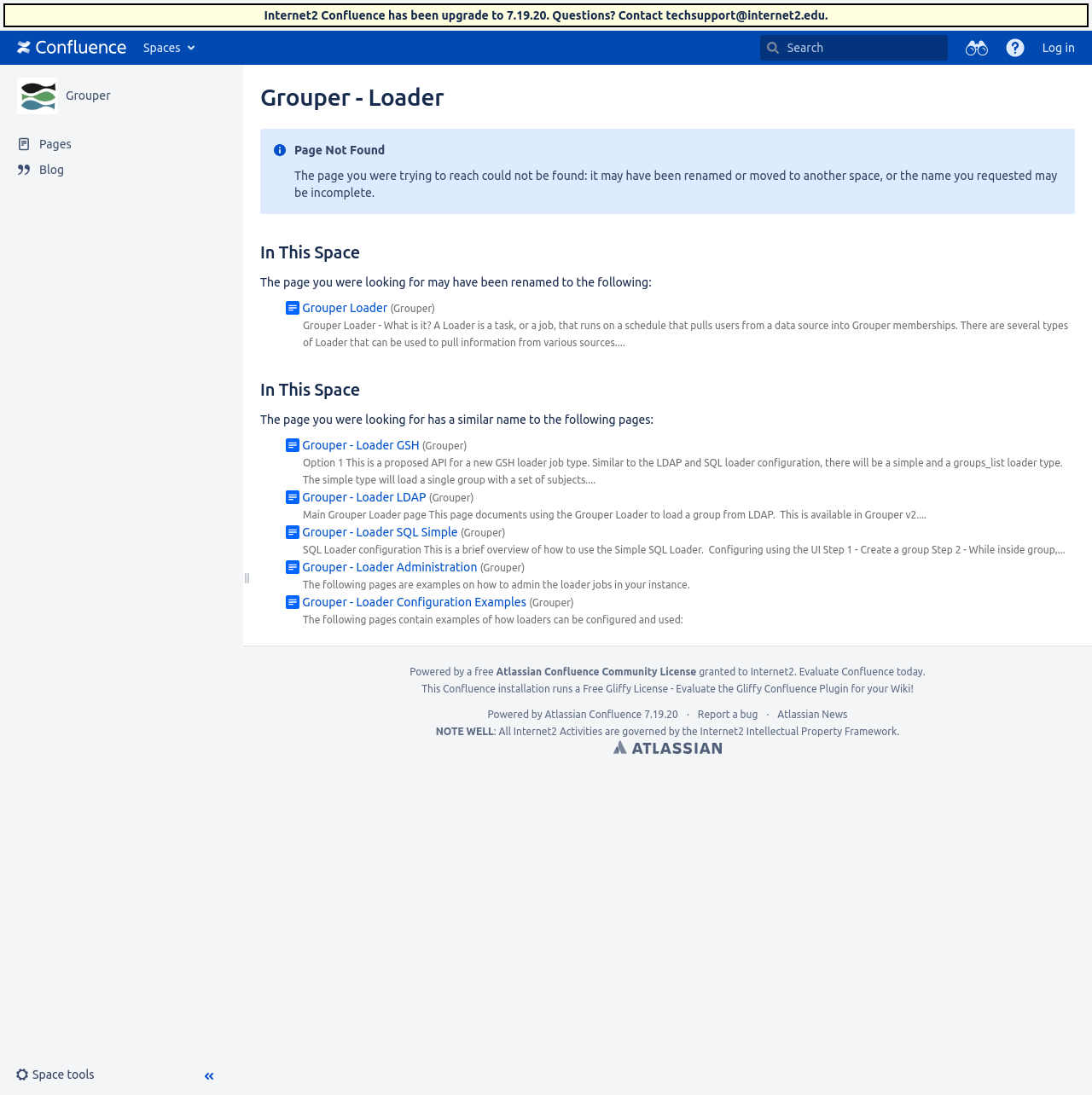Please provide a detailed answer to the question below by examining the image:
What is the name of the wiki?

I determined the answer by looking at the top of the webpage, where it says 'Internet2 Confluence has been upgraded to 7.19.20. Questions? Contact techsupport@internet2.edu.' The 'Internet2 Wiki' part is inferred from the context of the sentence.